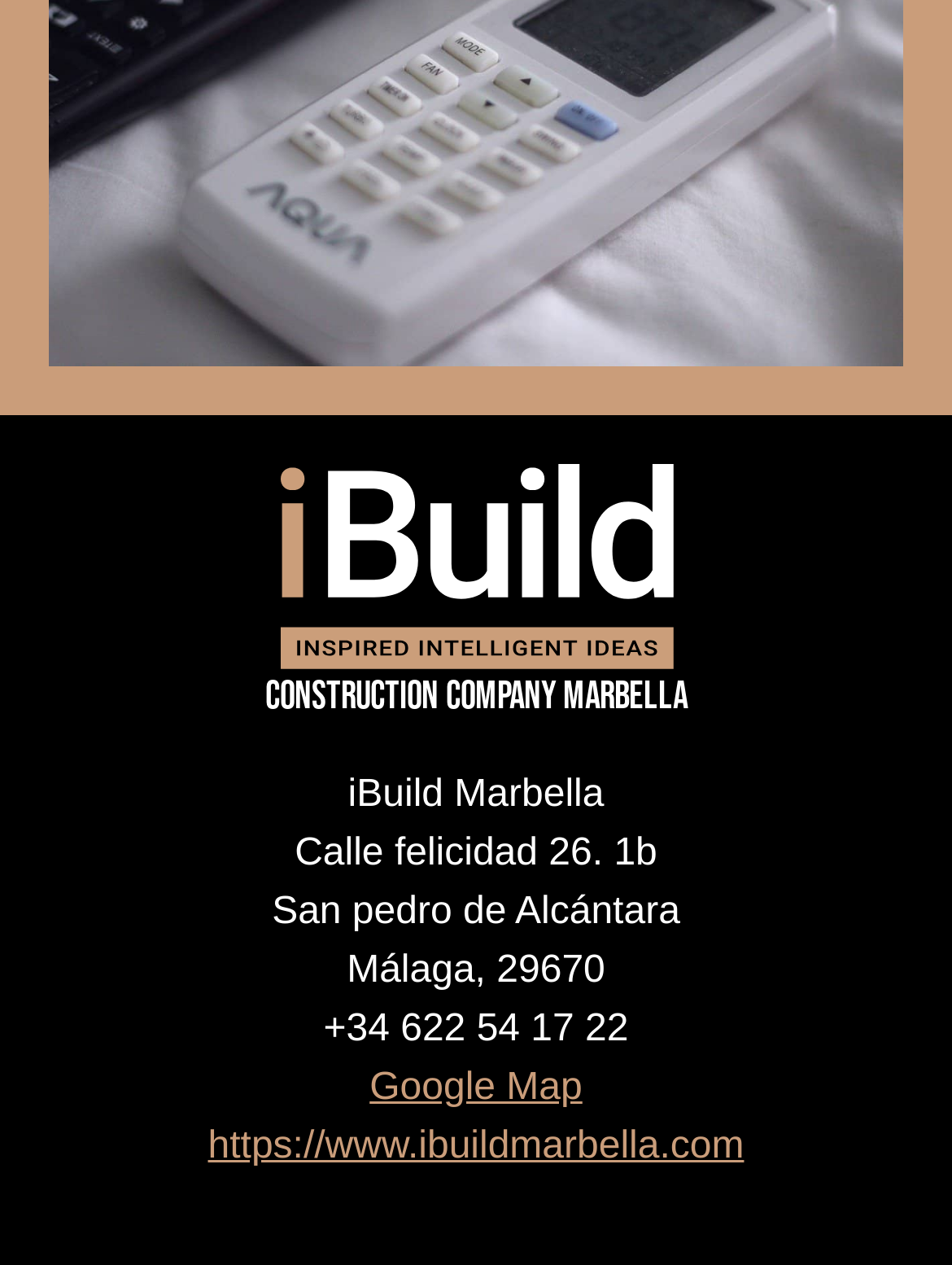What is the name of the map service linked to the company's location?
Look at the screenshot and give a one-word or phrase answer.

Google Map